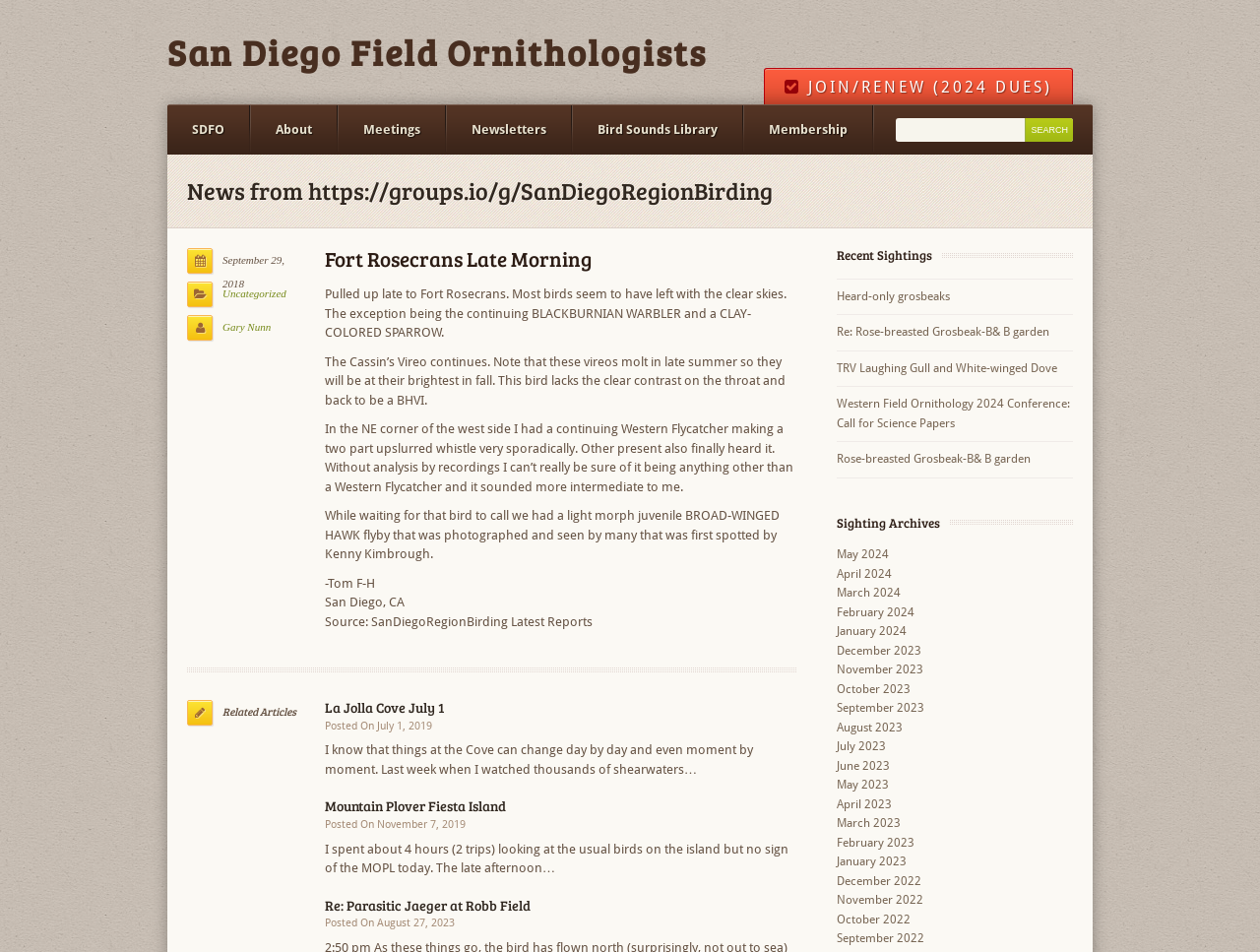Identify the bounding box coordinates of the part that should be clicked to carry out this instruction: "Check out the Bird Sounds Library".

[0.455, 0.111, 0.589, 0.162]